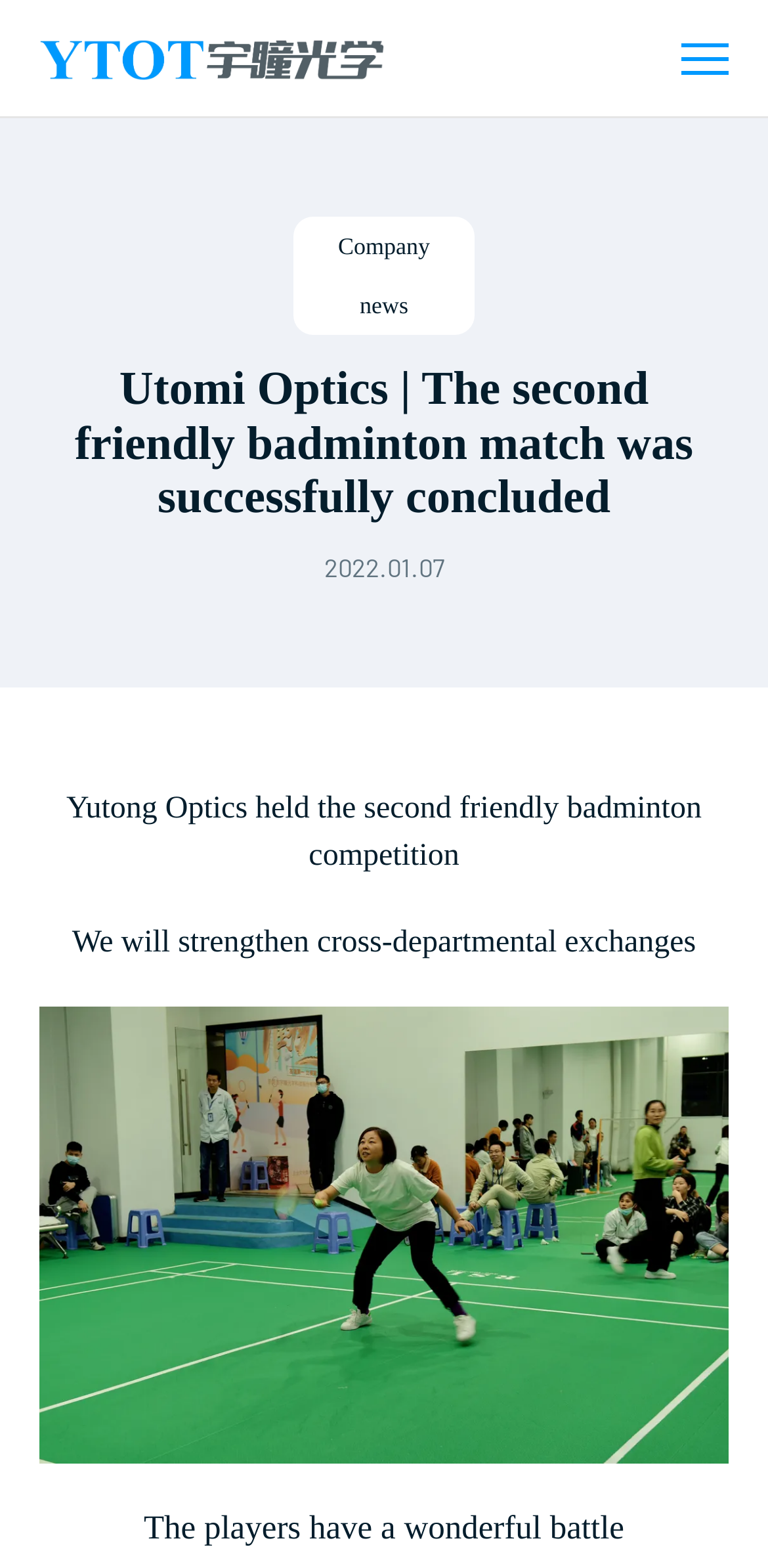What is the company name mentioned on the webpage?
Refer to the image and give a detailed answer to the question.

The company name is mentioned in the text 'Utomi Optics | The second friendly badminton match was successfully concluded' which is a StaticText element with bounding box coordinates [0.097, 0.232, 0.903, 0.334].